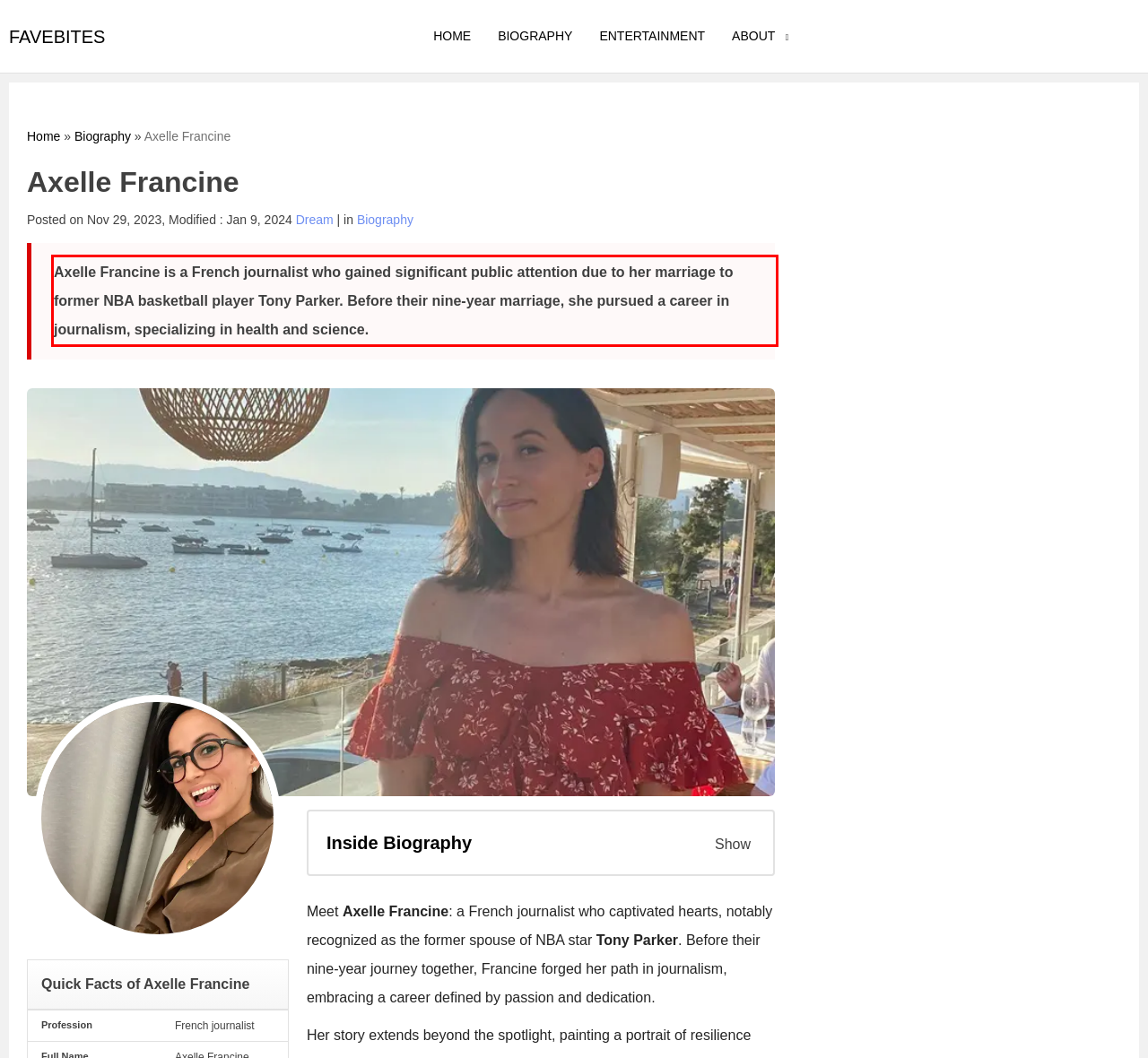Given a screenshot of a webpage containing a red bounding box, perform OCR on the text within this red bounding box and provide the text content.

Axelle Francine is a French journalist who gained significant public attention due to her marriage to former NBA basketball player Tony Parker. Before their nine-year marriage, she pursued a career in journalism, specializing in health and science.